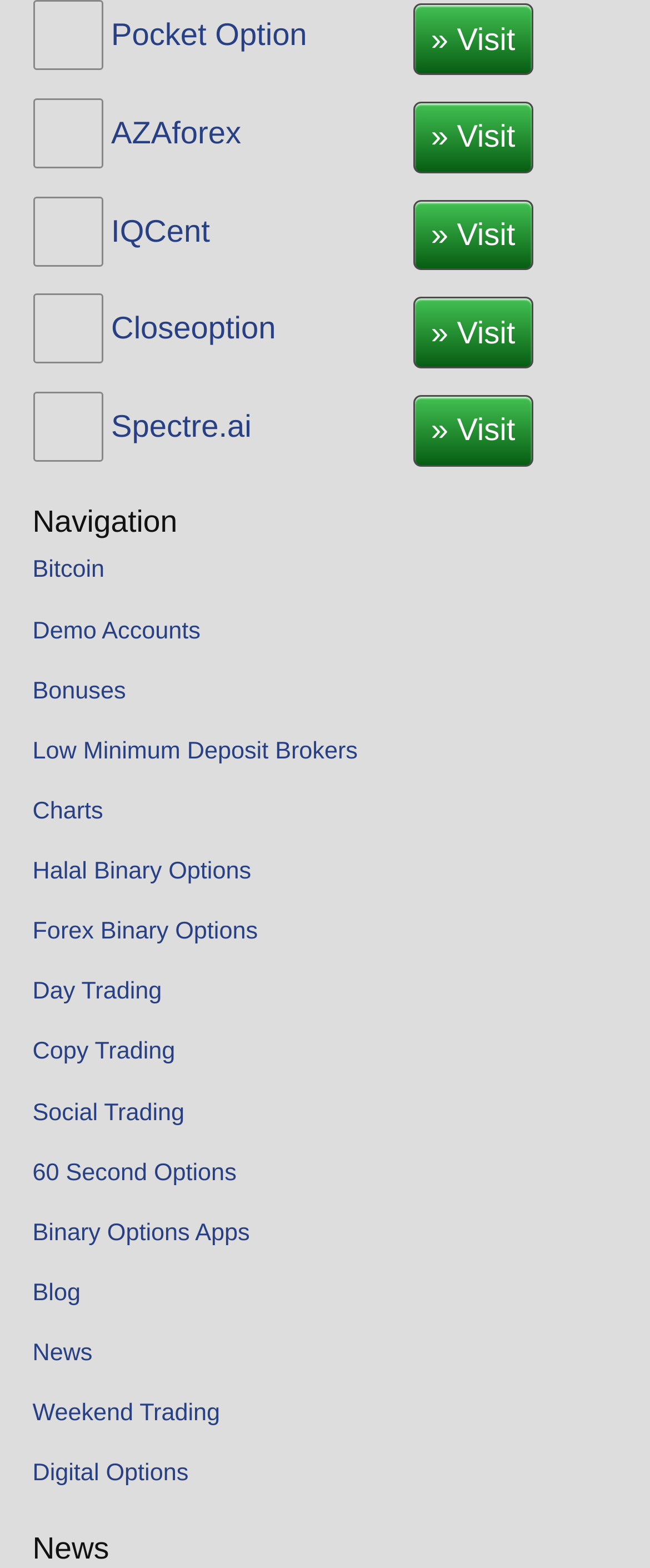Determine the bounding box coordinates for the region that must be clicked to execute the following instruction: "Learn about Bitcoin".

[0.05, 0.352, 0.161, 0.376]